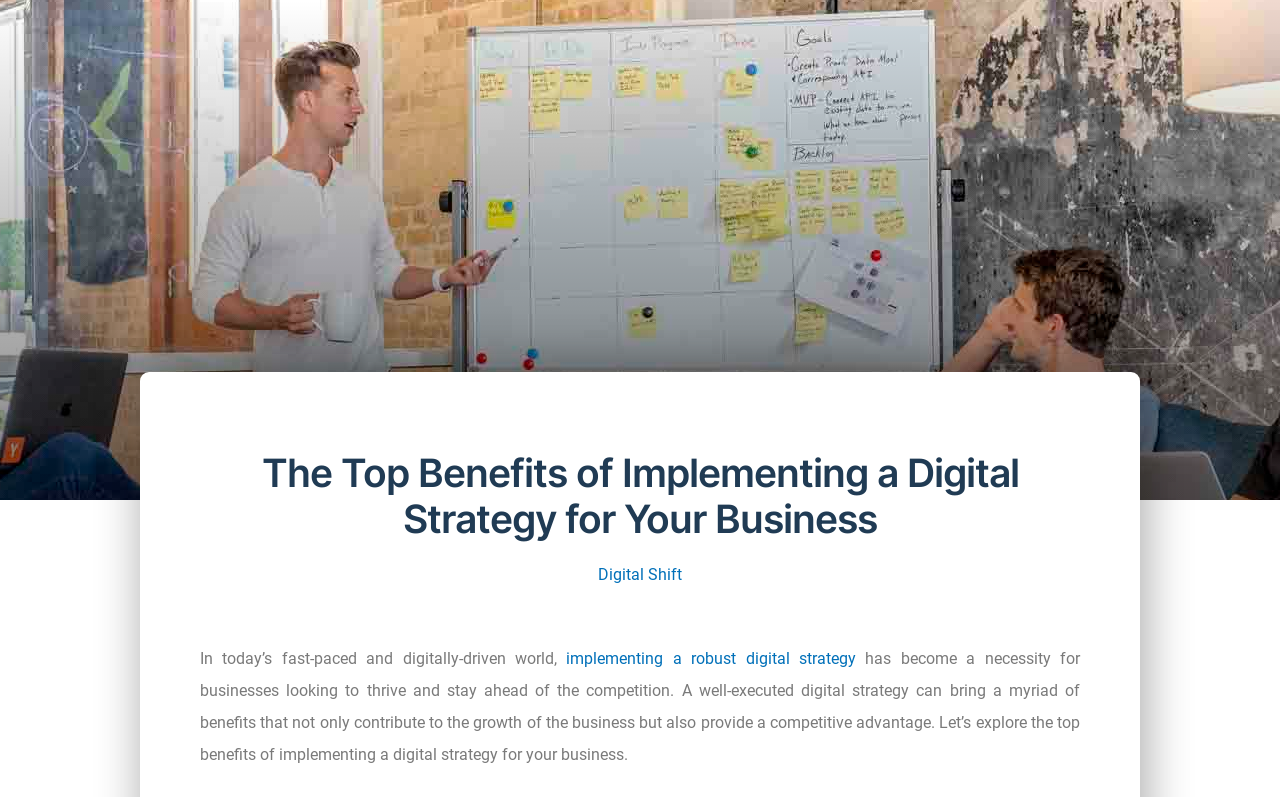Highlight the bounding box of the UI element that corresponds to this description: "Digital Shift".

[0.467, 0.709, 0.533, 0.733]